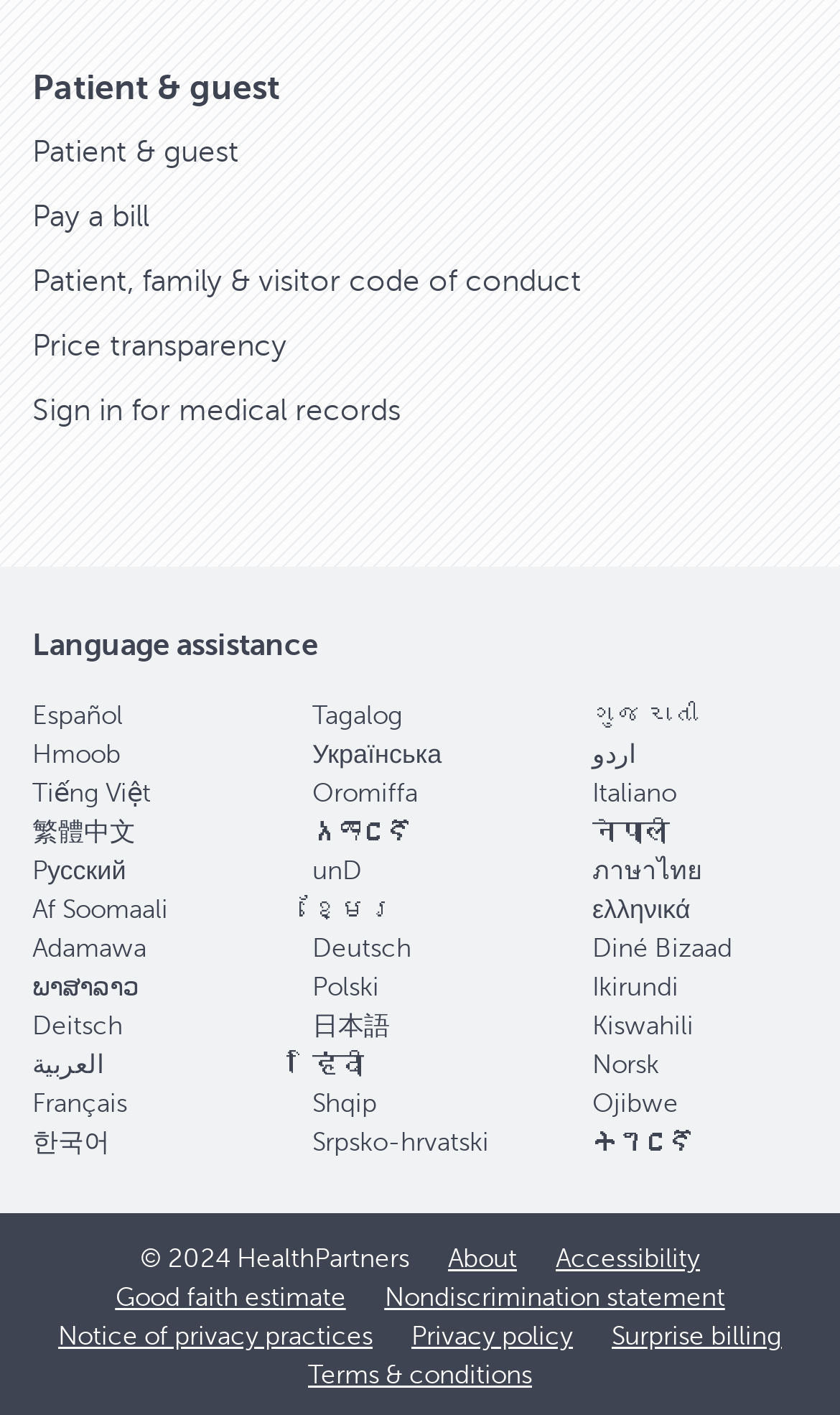Identify the bounding box coordinates of the region that should be clicked to execute the following instruction: "Click on Patient & guest".

[0.038, 0.096, 0.285, 0.119]